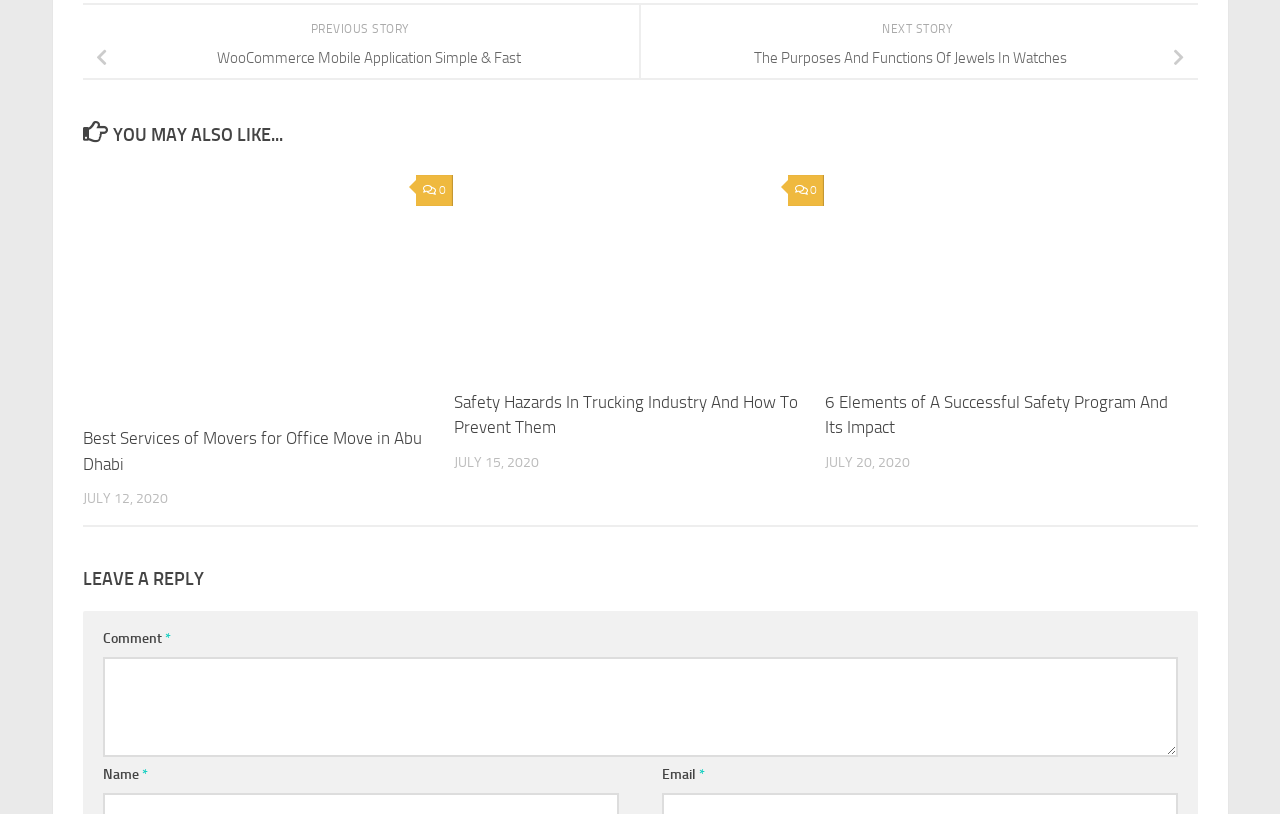Predict the bounding box coordinates of the UI element that matches this description: "0". The coordinates should be in the format [left, top, right, bottom] with each value between 0 and 1.

[0.615, 0.215, 0.644, 0.253]